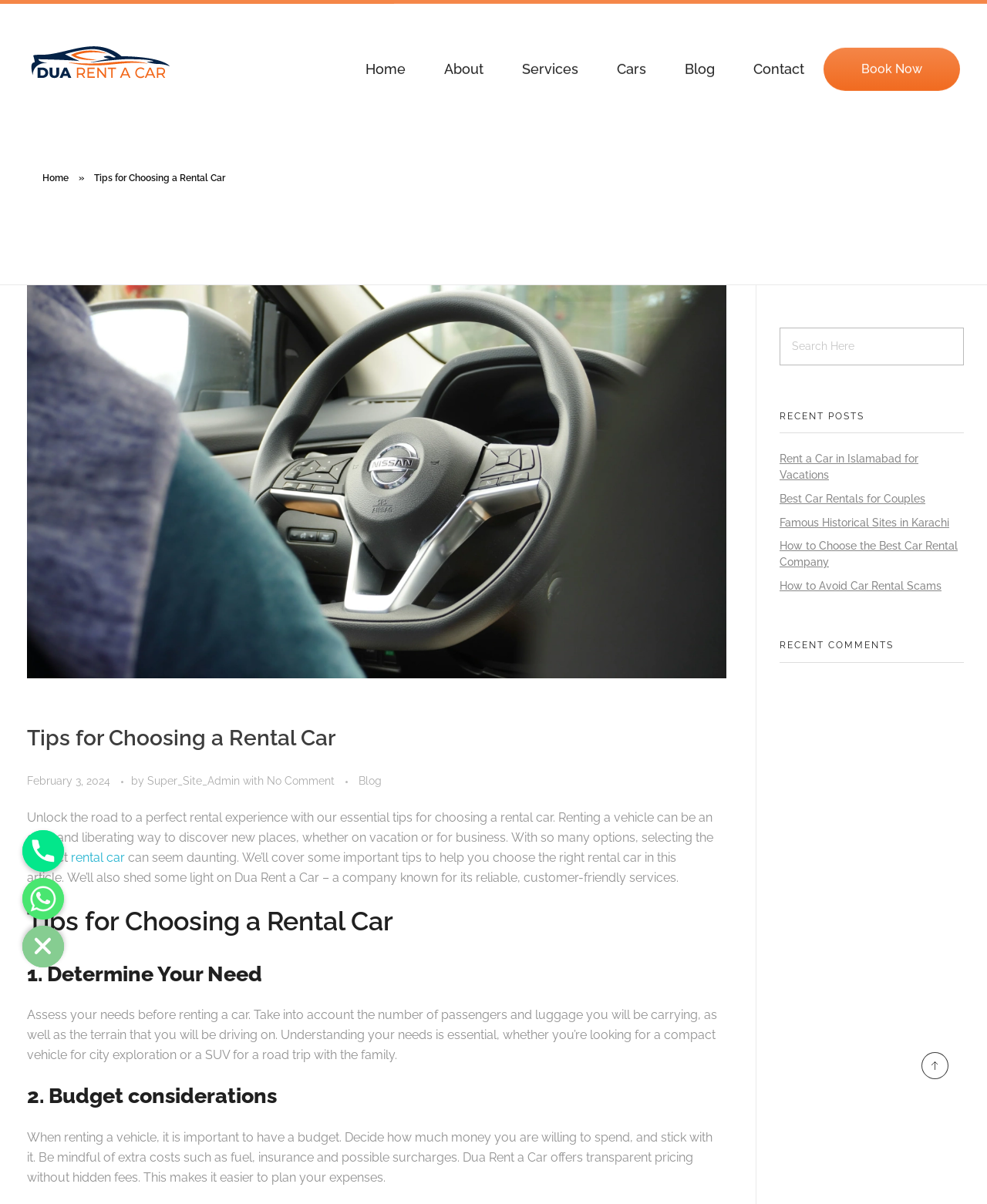Indicate the bounding box coordinates of the element that needs to be clicked to satisfy the following instruction: "Click on the 'Book Now' button". The coordinates should be four float numbers between 0 and 1, i.e., [left, top, right, bottom].

[0.834, 0.04, 0.973, 0.076]